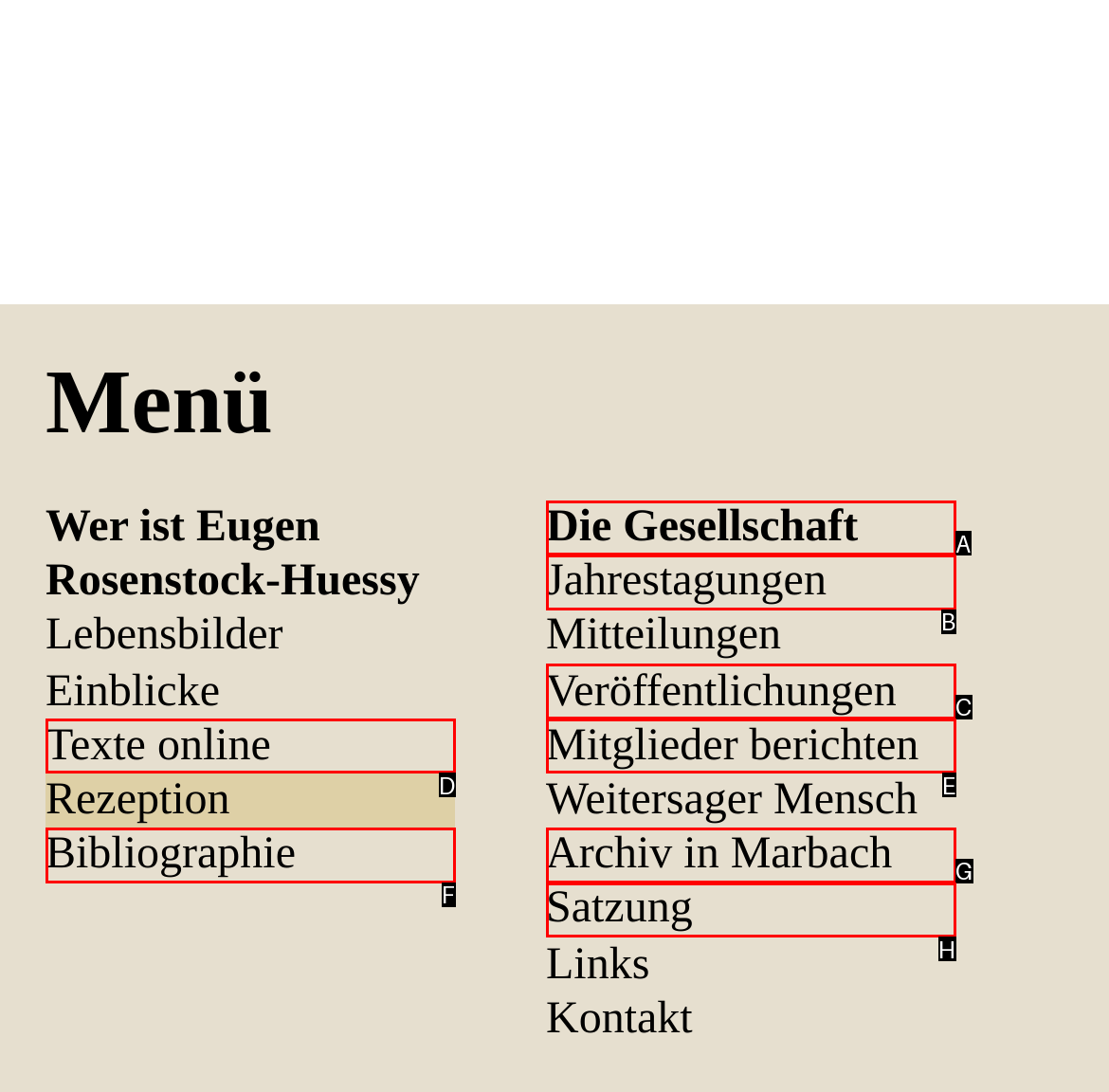Based on the given description: Texte online, identify the correct option and provide the corresponding letter from the given choices directly.

D